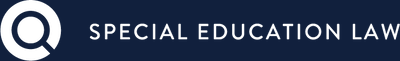What is the shape of the stylized symbol?
Please provide a single word or phrase answer based on the image.

circular